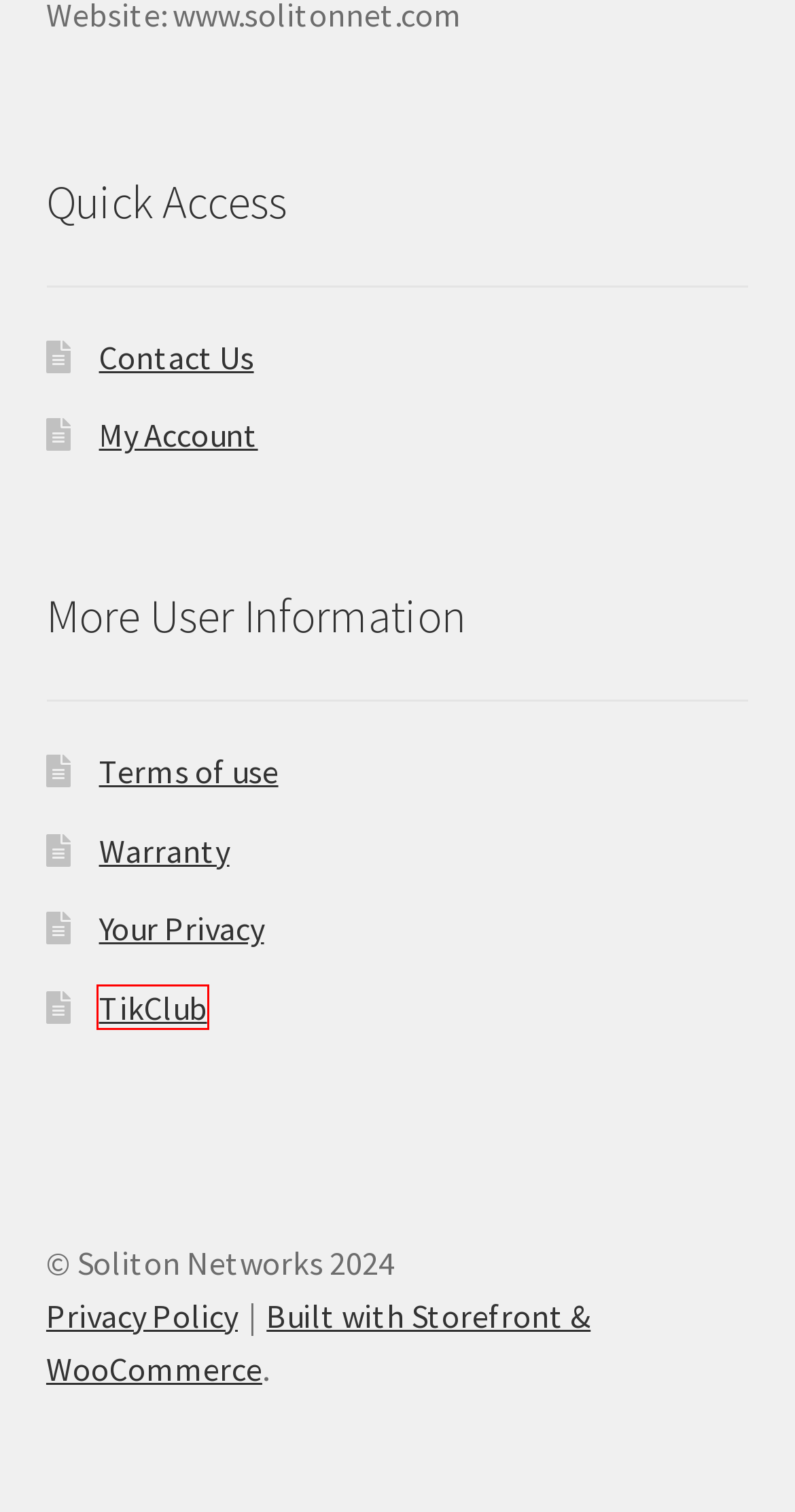Look at the screenshot of a webpage where a red rectangle bounding box is present. Choose the webpage description that best describes the new webpage after clicking the element inside the red bounding box. Here are the candidates:
A. Products – Soliton Networks
B. The domain name Sentinel.Cloud is for sale
C. Blog – Soliton Networks
D. My Account – Soliton Networks
E. Contact Us – Soliton Networks
F. Terms of use – Soliton Networks
G. WooCommerce
H. Privacy Policy – Soliton Networks

B